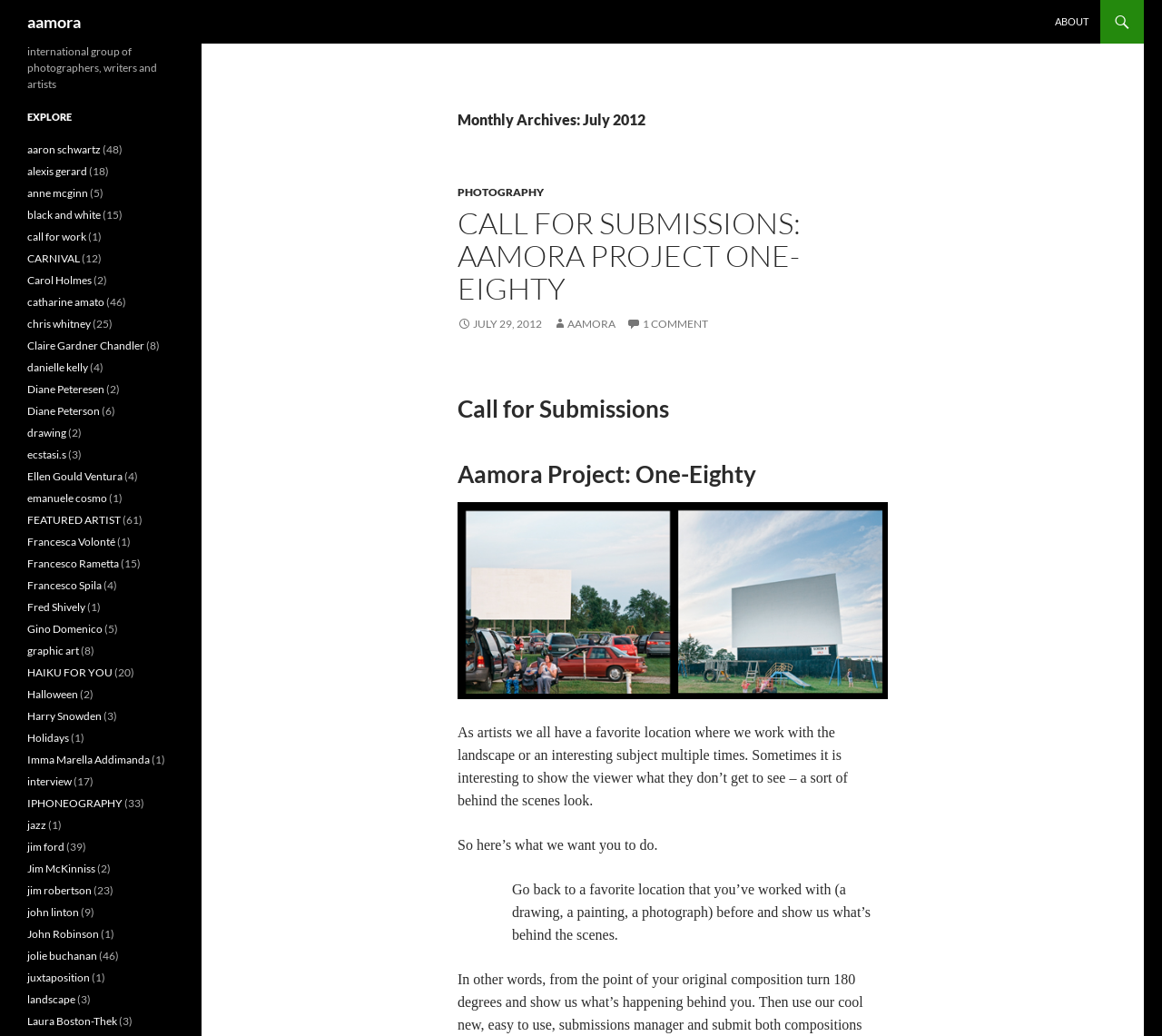How many comments are there on the post?
Look at the screenshot and respond with one word or a short phrase.

1